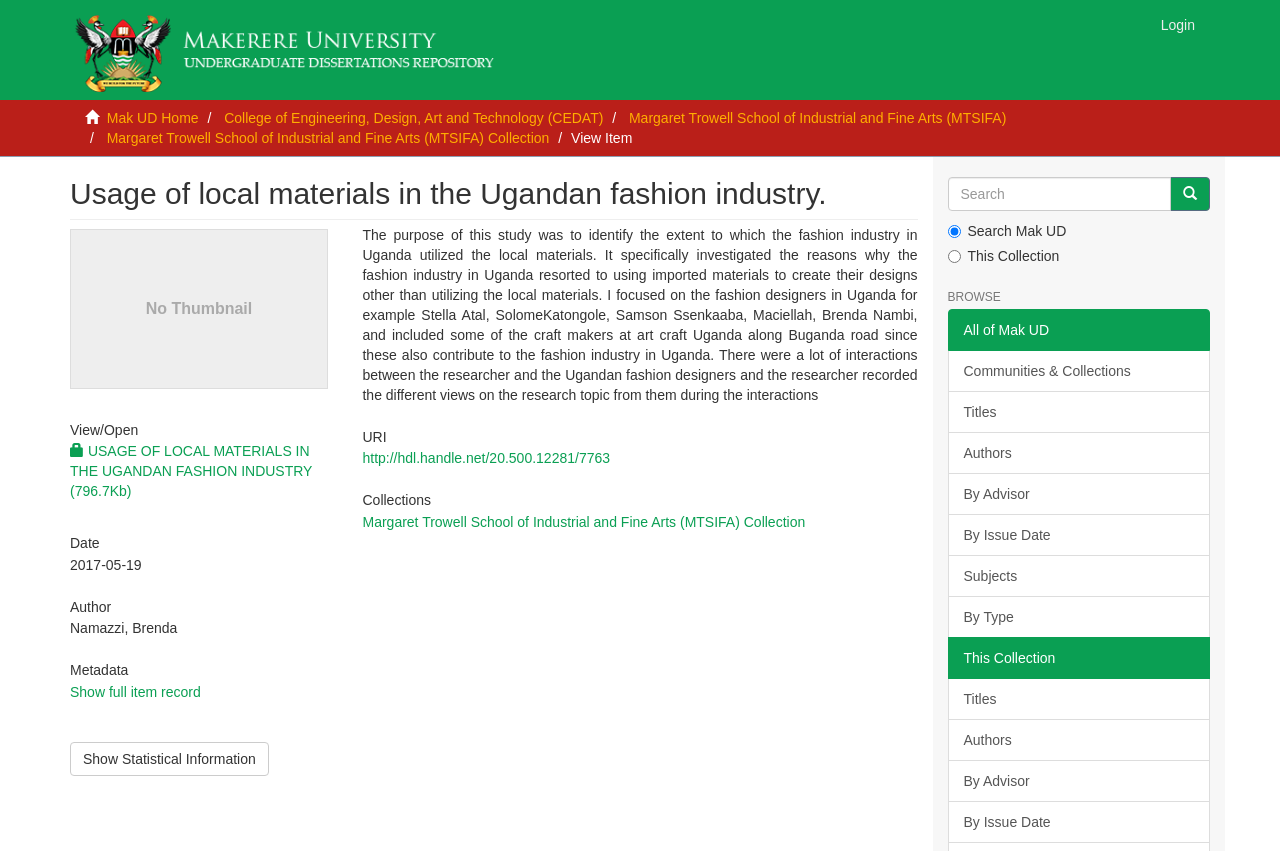Can you find the bounding box coordinates for the element that needs to be clicked to execute this instruction: "View item"? The coordinates should be given as four float numbers between 0 and 1, i.e., [left, top, right, bottom].

[0.446, 0.153, 0.494, 0.172]